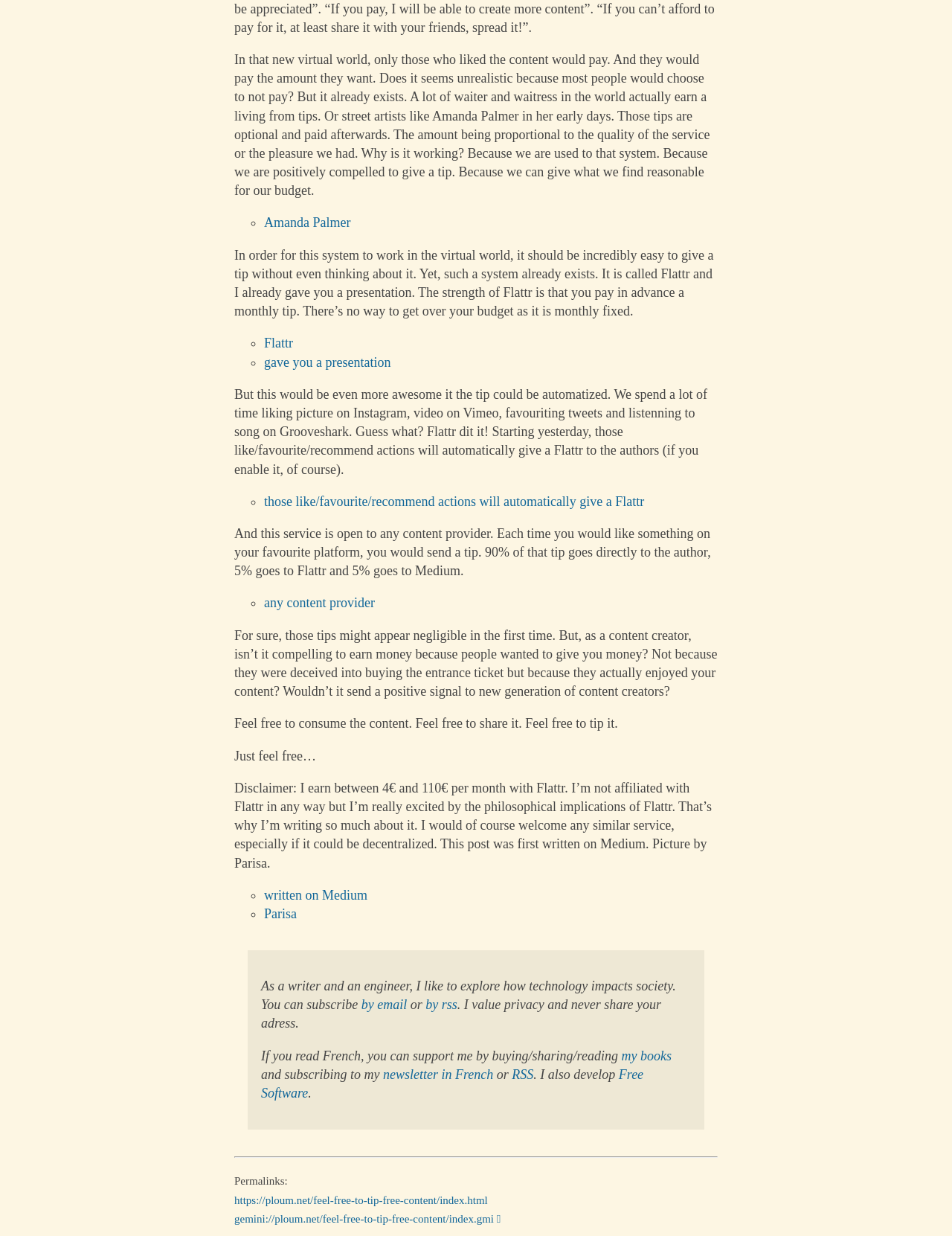Show the bounding box coordinates for the HTML element described as: "gave you a presentation".

[0.277, 0.282, 0.41, 0.304]